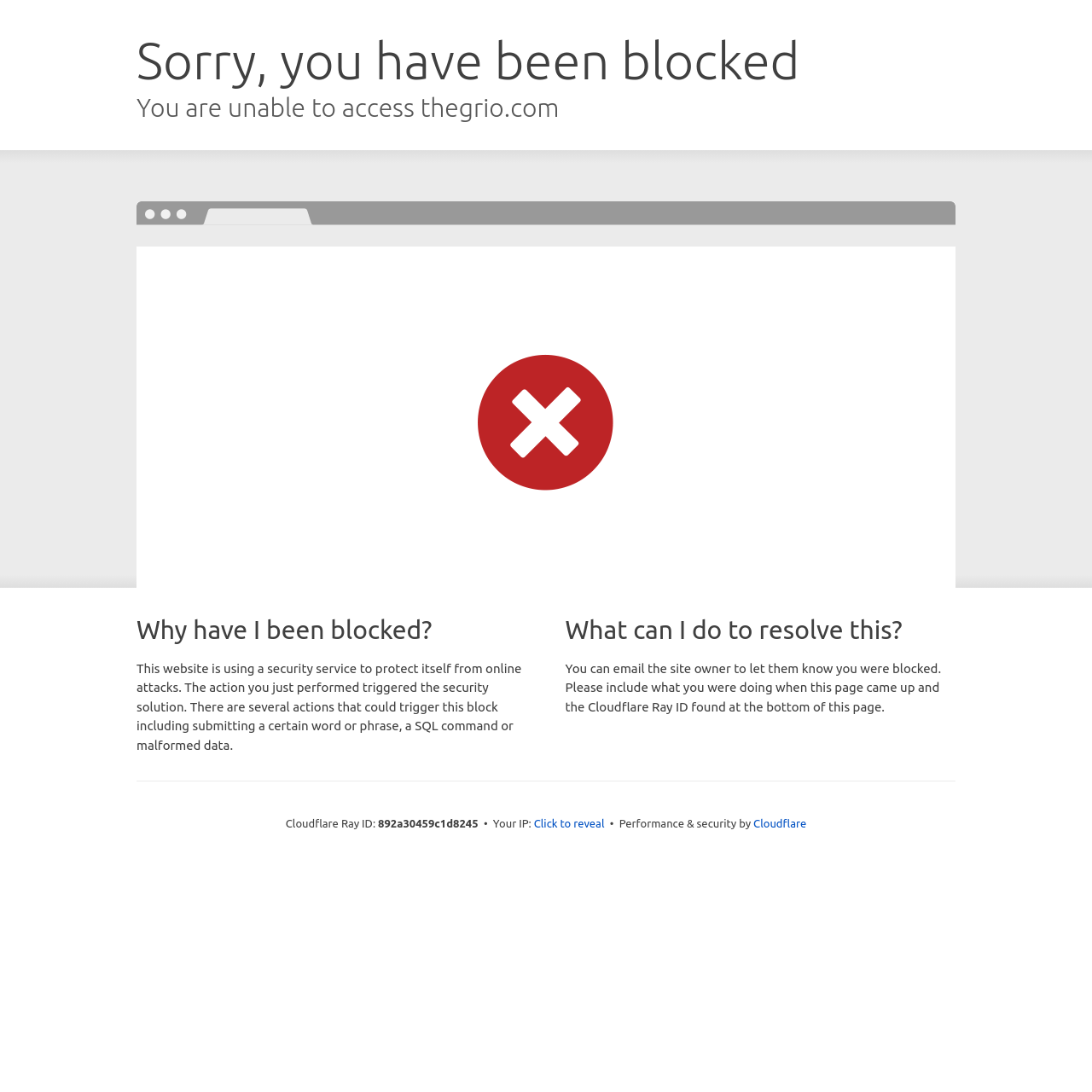Please respond in a single word or phrase: 
What is the ID of the Cloudflare Ray?

892a30459c1d8245